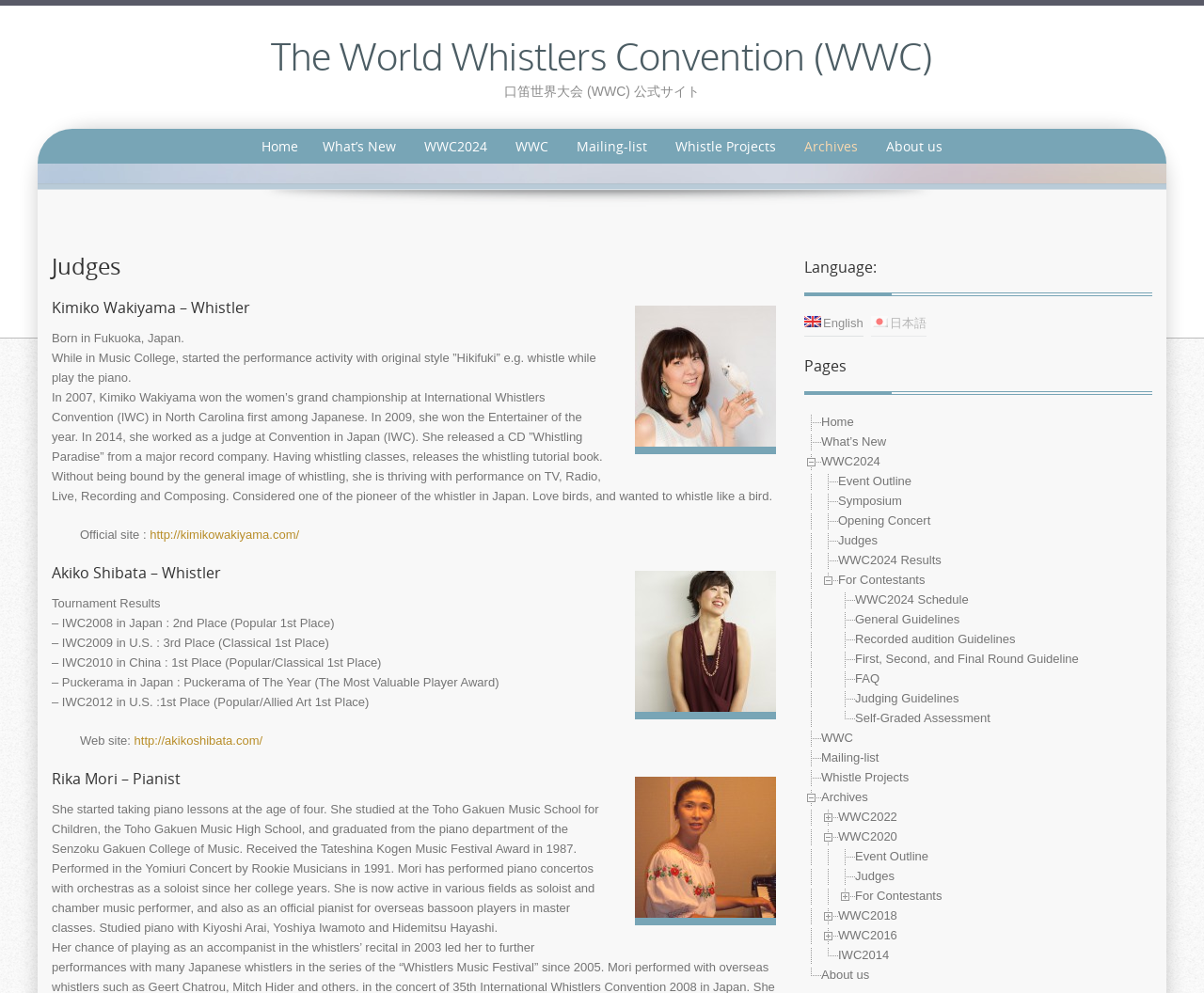What is the language of the website?
Please analyze the image and answer the question with as much detail as possible.

I found the 'Language' section on the page which provides links to 'English' and '日本語' (Japanese), so the language of the website is both English and Japanese.